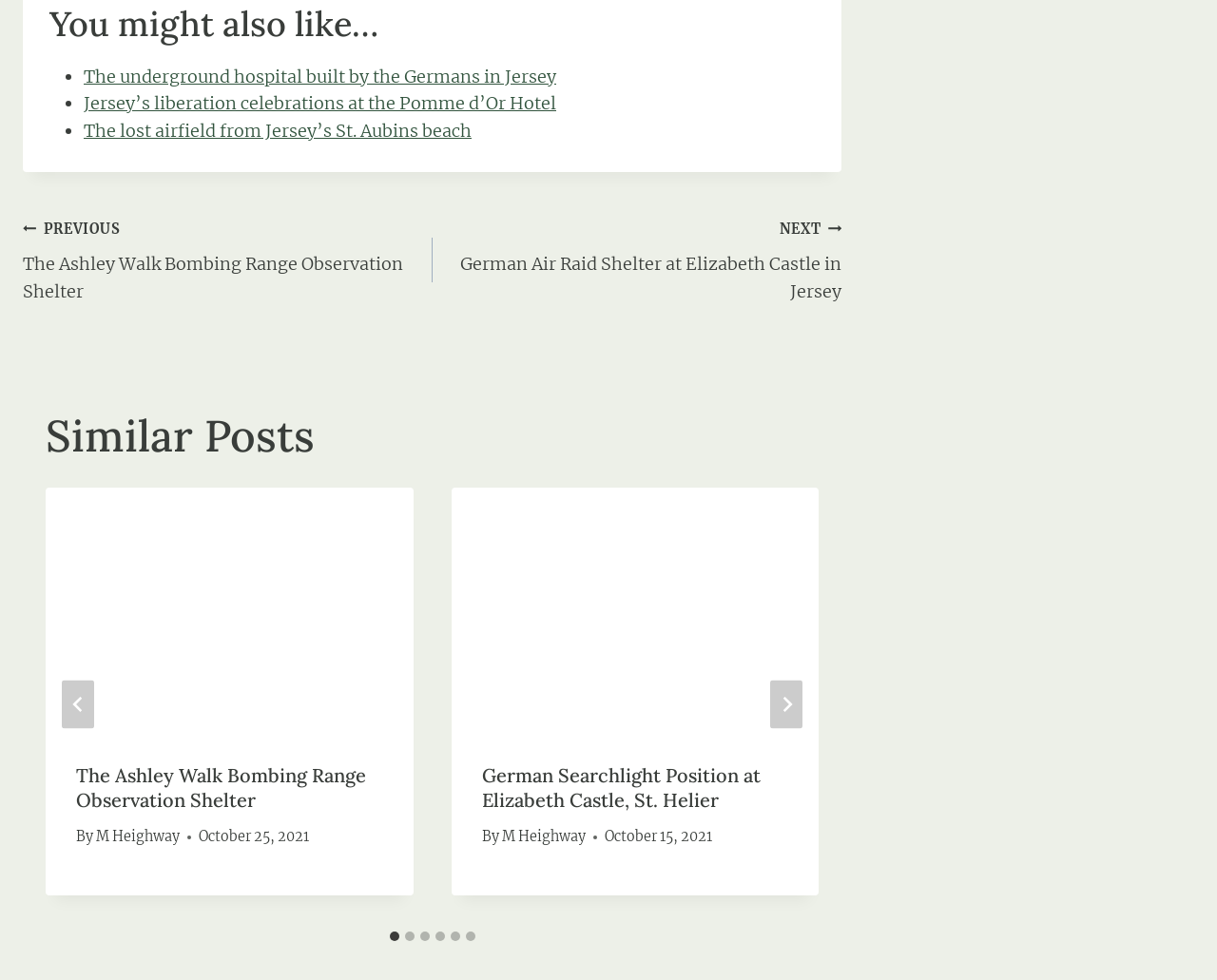Please give the bounding box coordinates of the area that should be clicked to fulfill the following instruction: "Select the '2 of 6' slide". The coordinates should be in the format of four float numbers from 0 to 1, i.e., [left, top, right, bottom].

[0.371, 0.498, 0.673, 0.939]